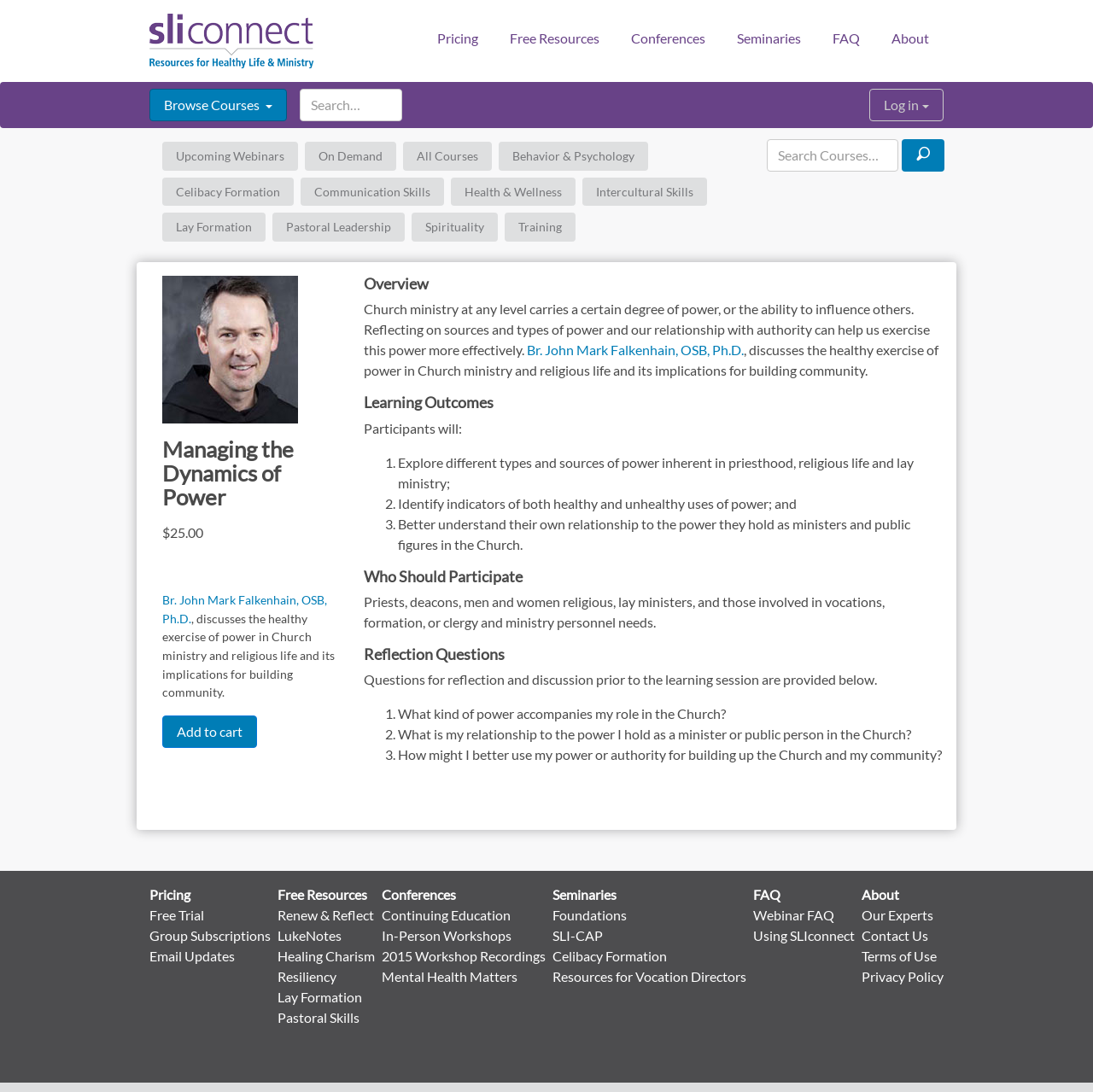Please provide a detailed answer to the question below by examining the image:
What are the learning outcomes of the course?

The learning outcomes of the course are to explore different types and sources of power, identify indicators of healthy and unhealthy uses of power, and better understand one's own relationship to the power they hold as ministers and public figures in the Church.